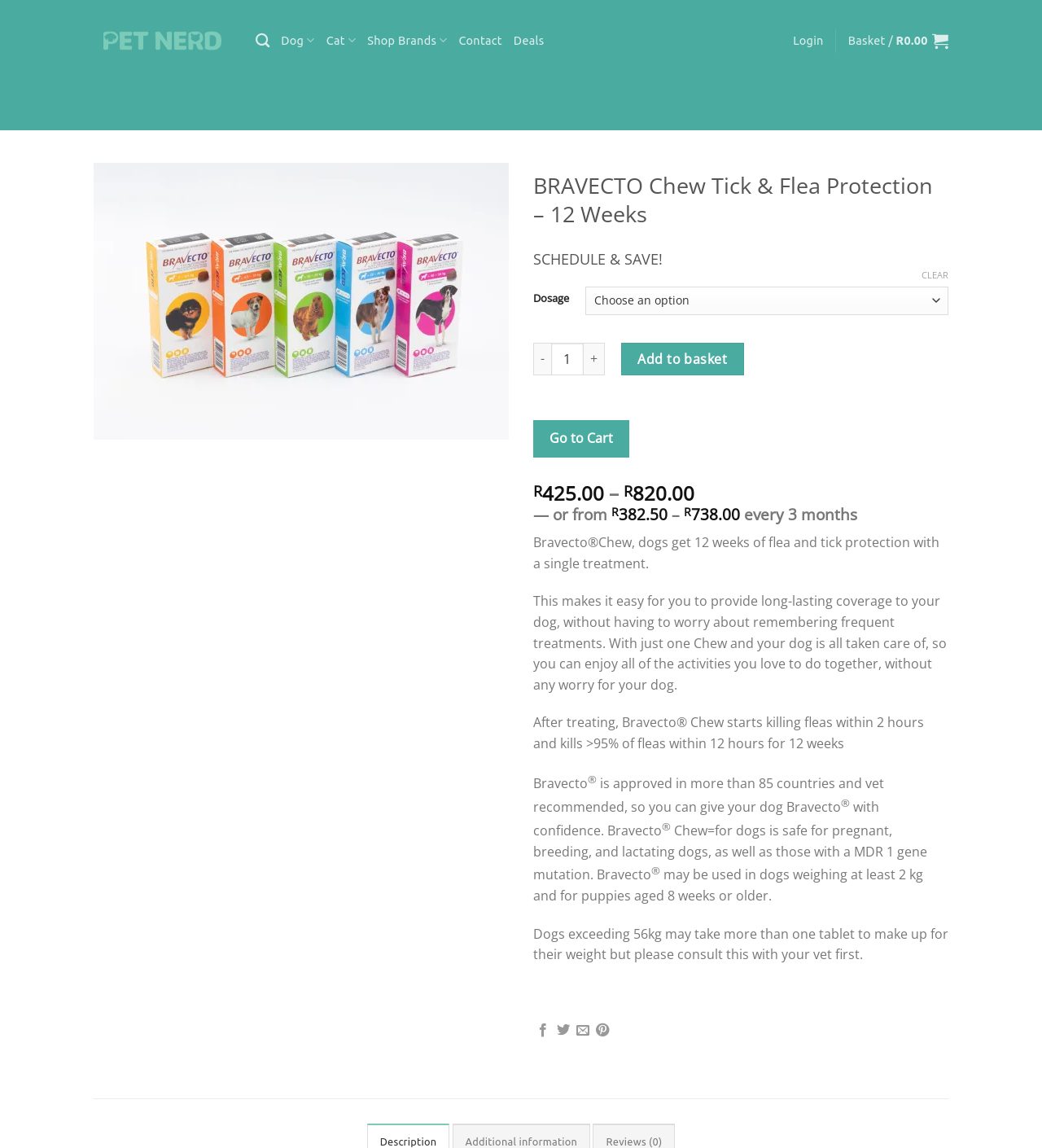Respond concisely with one word or phrase to the following query:
What is the purpose of the 'Schedule & Save!' section?

To schedule and save on Bravecto Chew